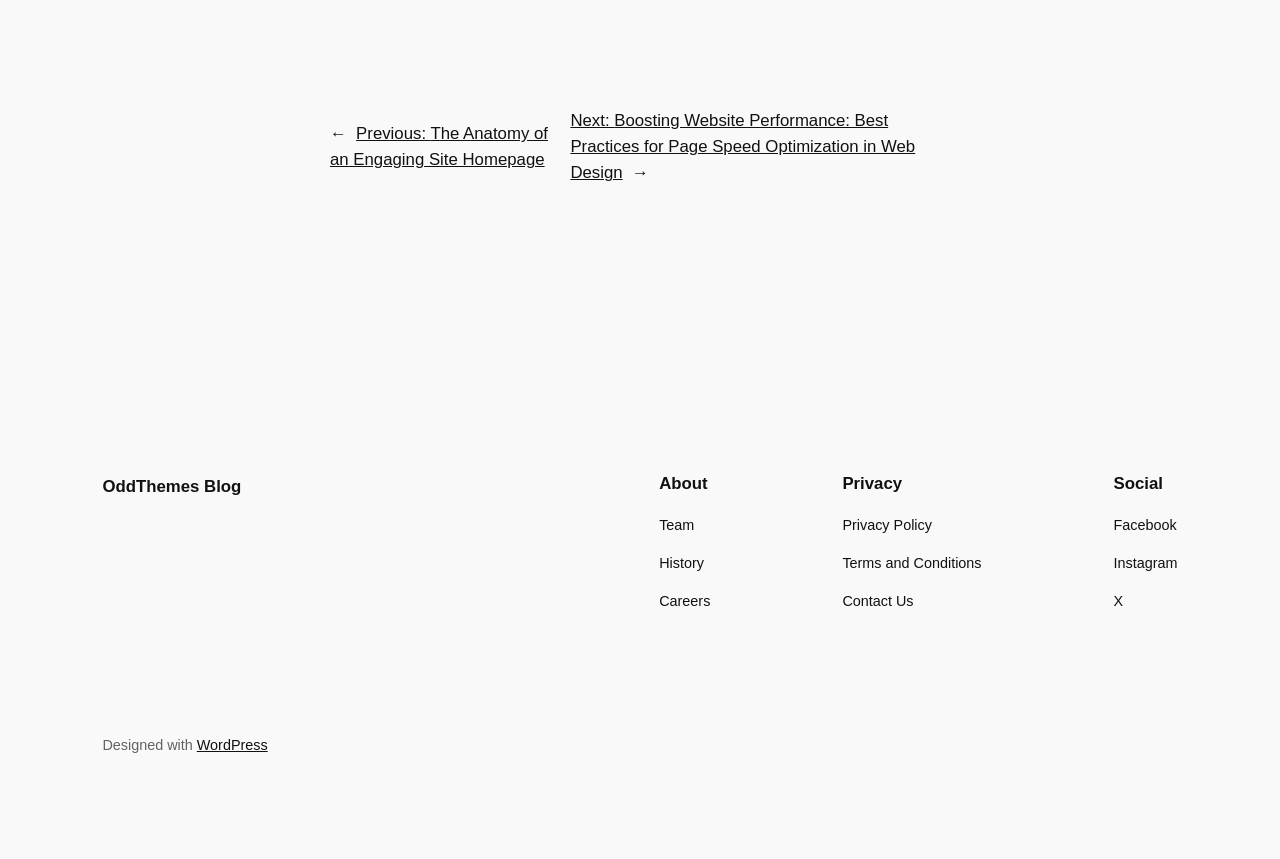Predict the bounding box of the UI element based on this description: "Contact Us".

[0.658, 0.687, 0.714, 0.713]